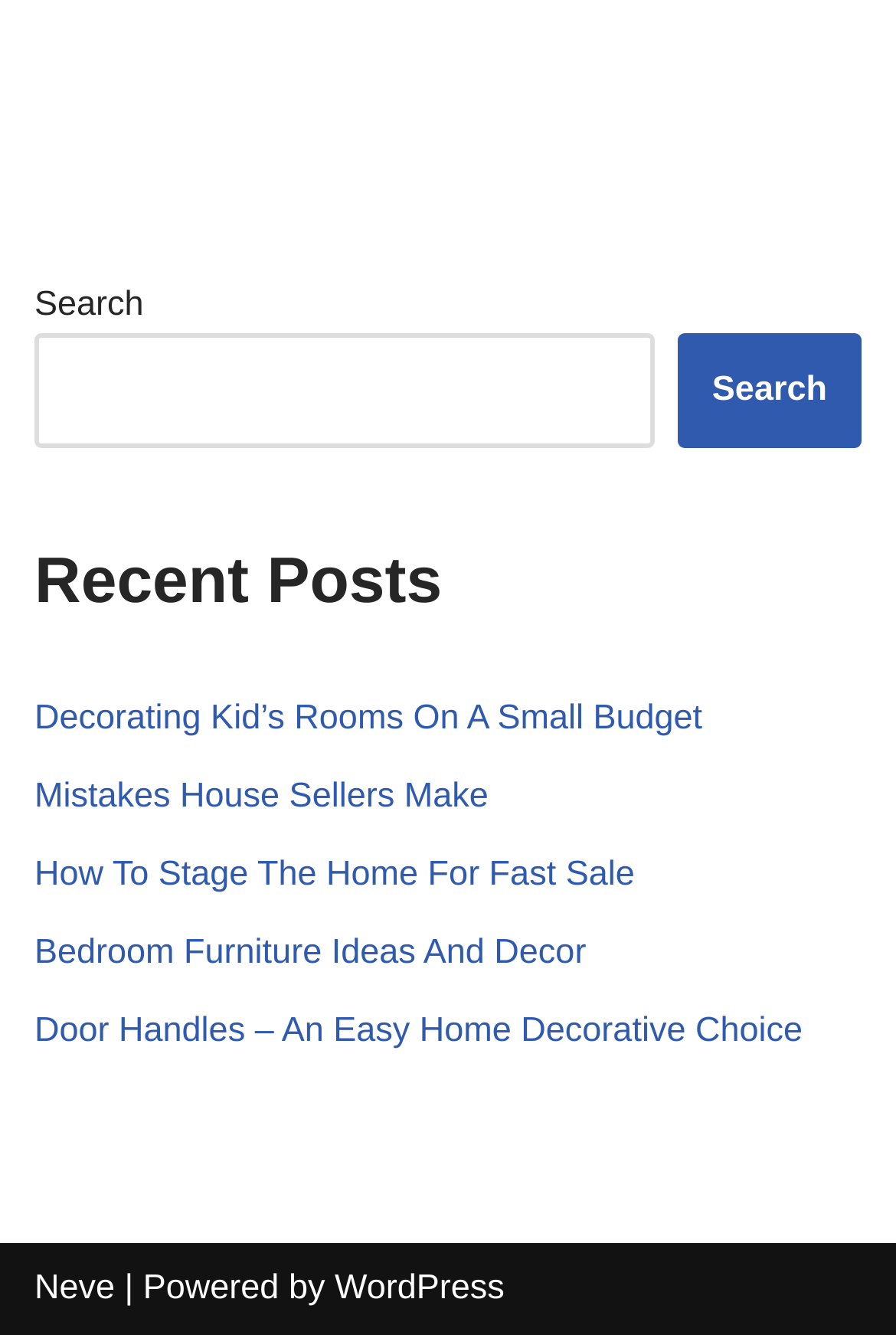Using the description "Book a Consultation", locate and provide the bounding box of the UI element.

None